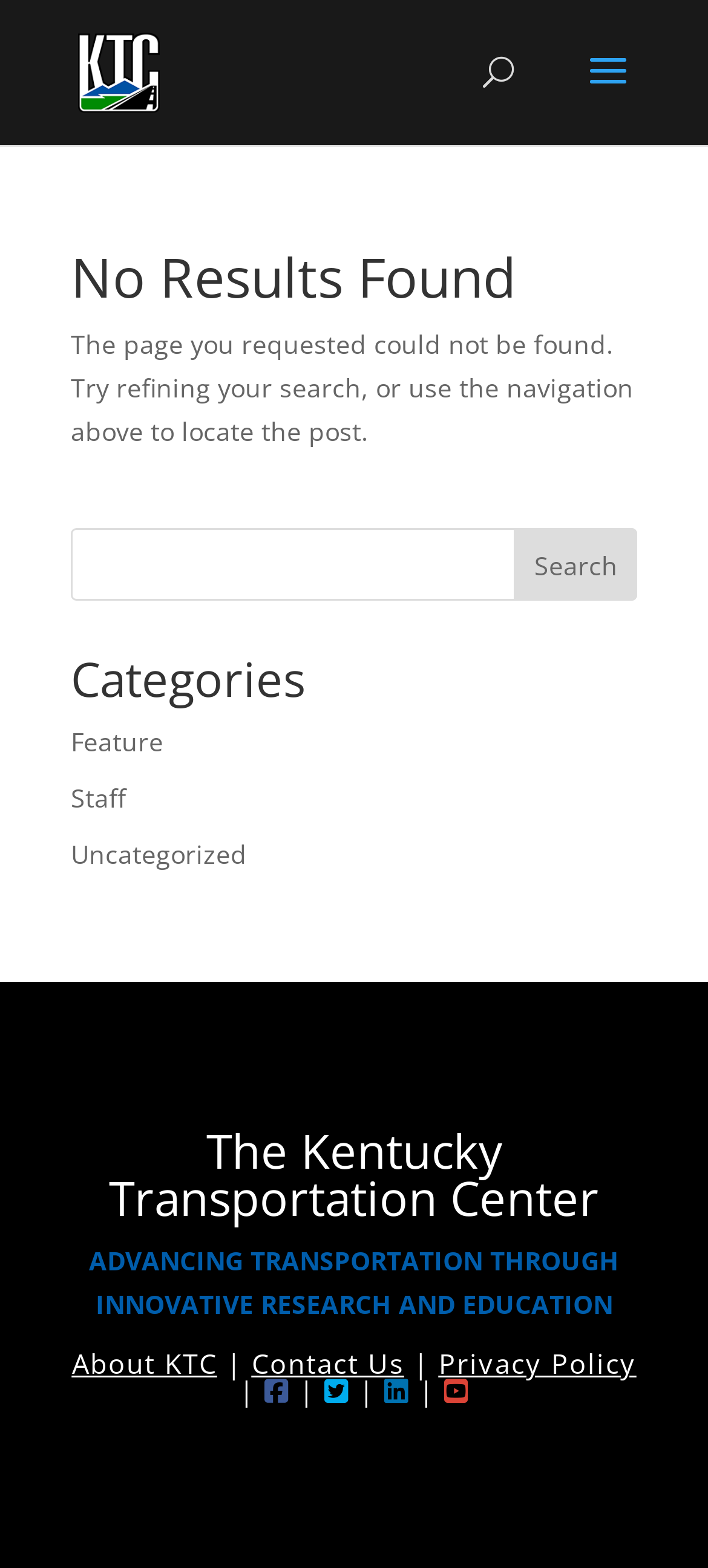Locate the bounding box coordinates of the clickable element to fulfill the following instruction: "visit Facebook page". Provide the coordinates as four float numbers between 0 and 1 in the format [left, top, right, bottom].

[0.373, 0.875, 0.409, 0.899]